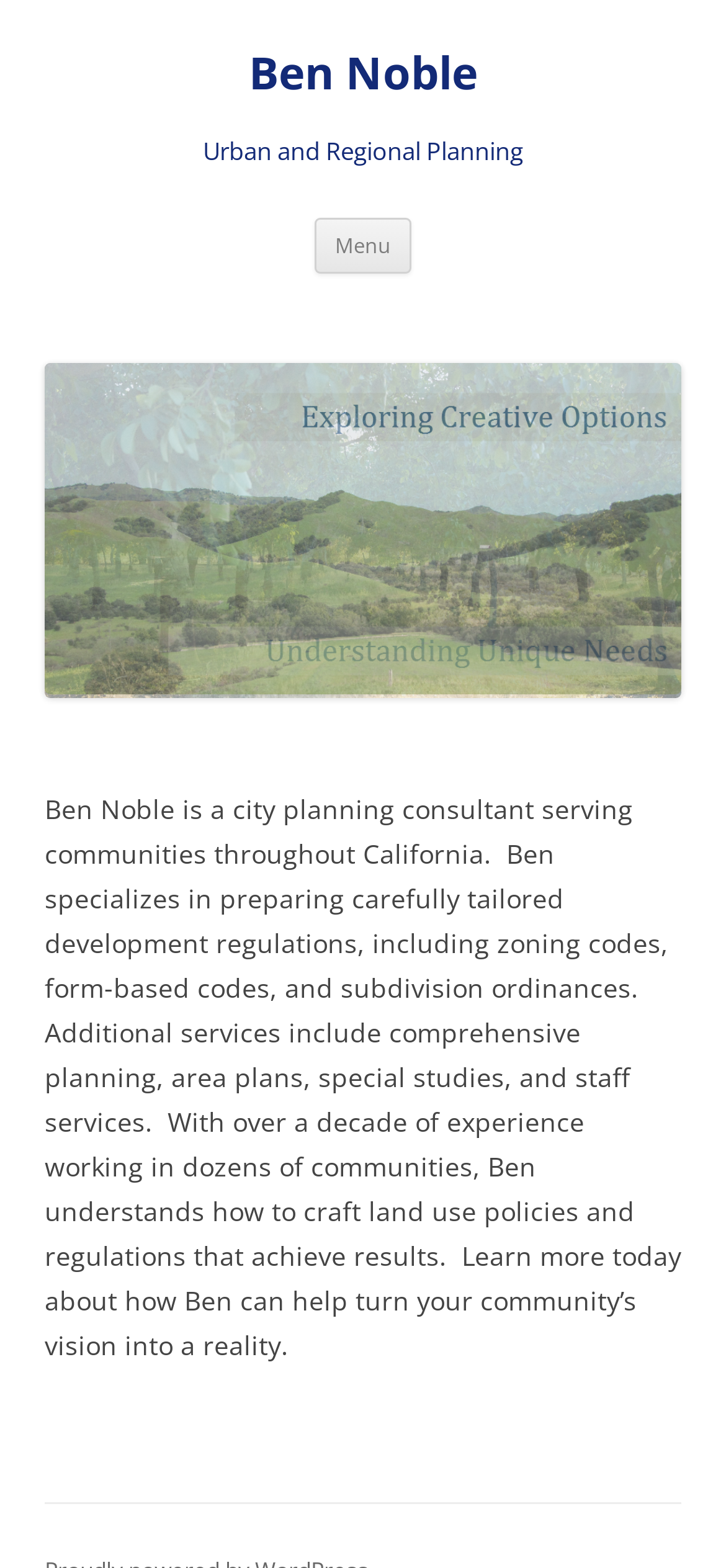Refer to the image and provide an in-depth answer to the question:
How many services are mentioned on the webpage?

By counting the services mentioned in the StaticText element, we can determine that there are 5 services mentioned: comprehensive planning, area plans, special studies, staff services, and preparing carefully tailored development regulations.